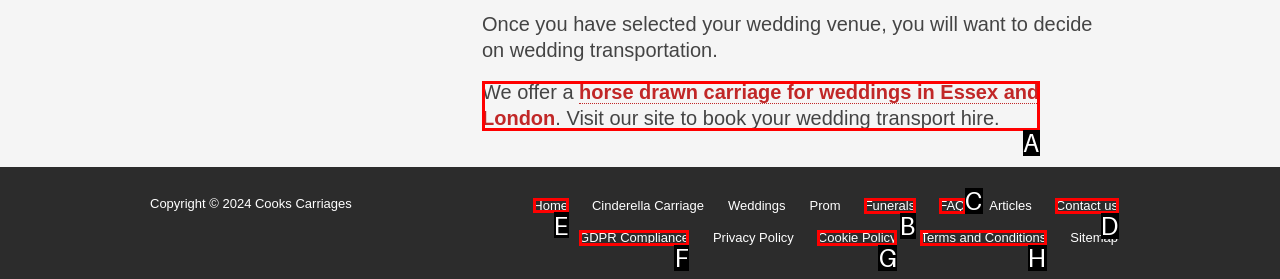To perform the task "Visit Home page", which UI element's letter should you select? Provide the letter directly.

E